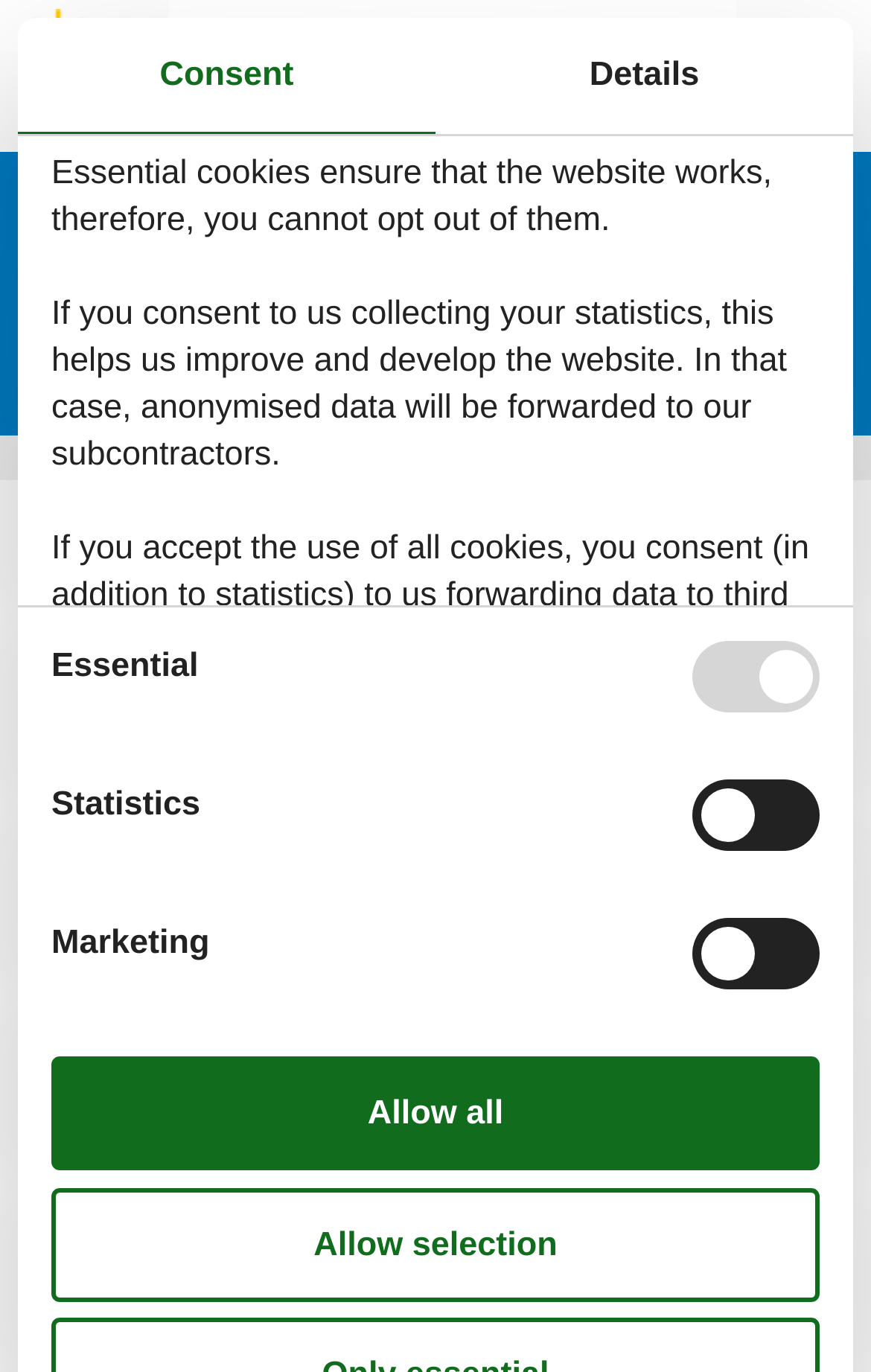Respond with a single word or phrase to the following question: What is the name of the company offering the holiday homes?

Feline Holidays